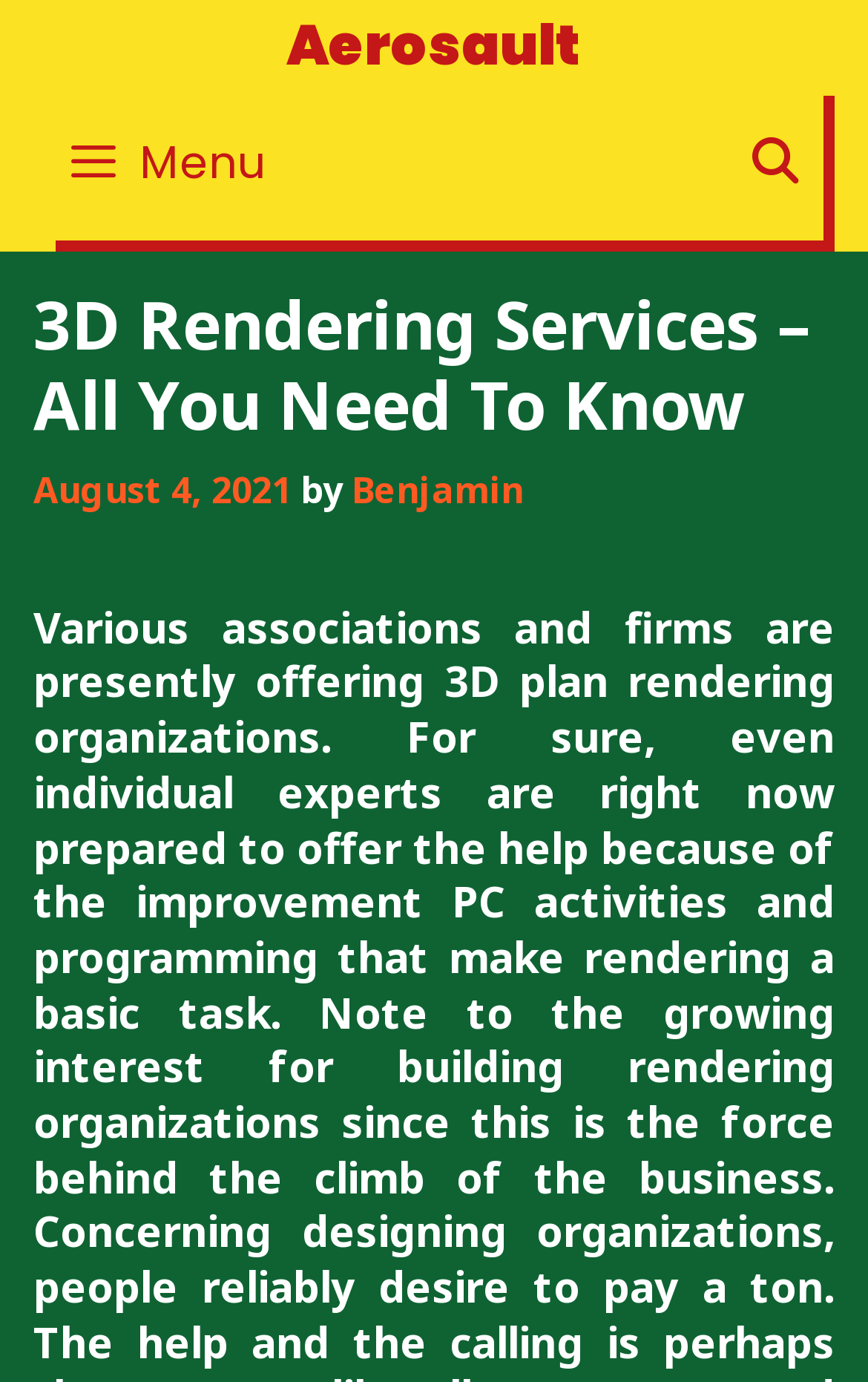What is the purpose of the button with the label ' SEARCH'?
Using the visual information from the image, give a one-word or short-phrase answer.

To search